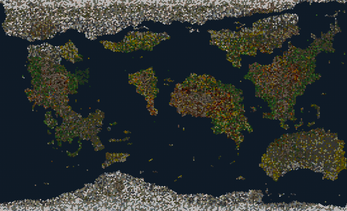Please examine the image and answer the question with a detailed explanation:
What surrounds the landmasses on the map?

According to the caption, the landmasses on the map are surrounded by a deep blue sea, implying that the map depicts a world with a significant amount of ocean or water.